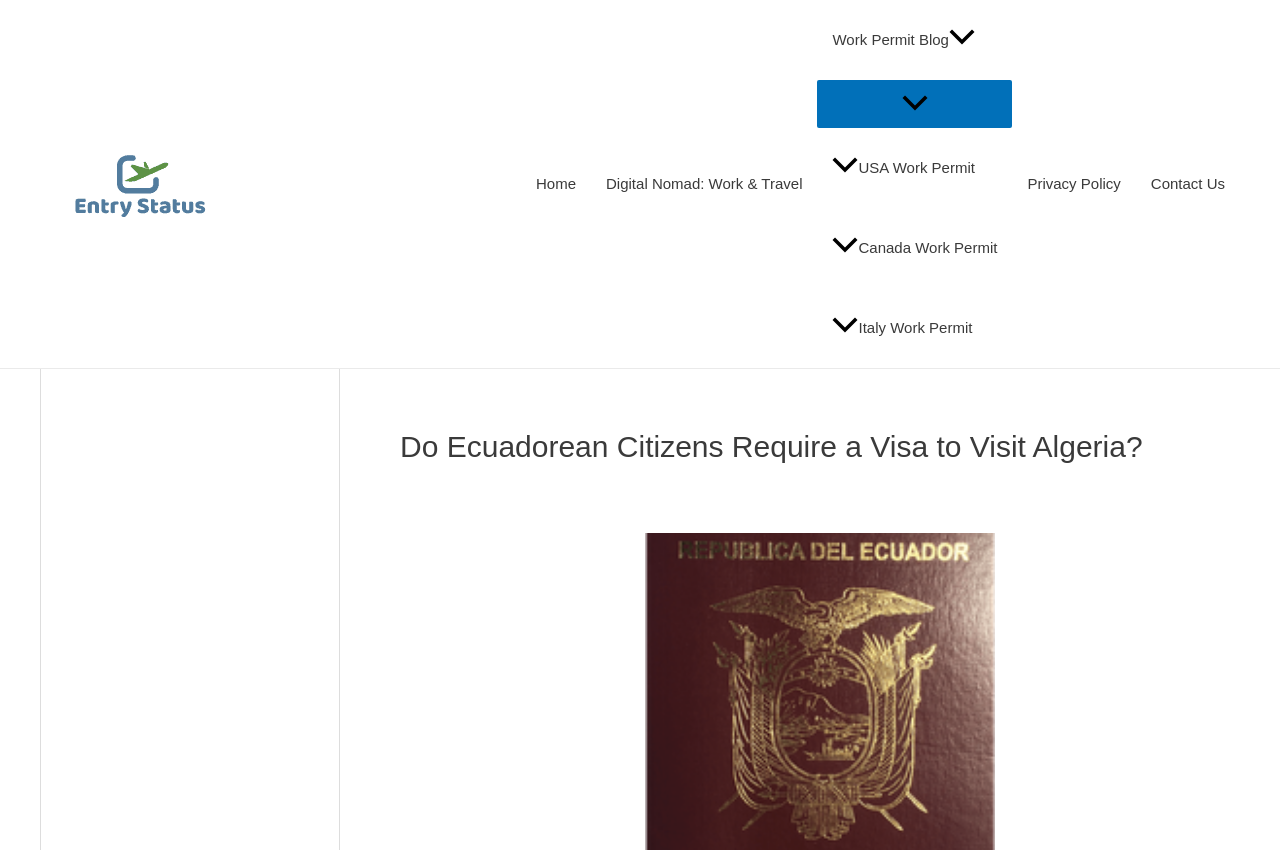Refer to the screenshot and give an in-depth answer to this question: What is the topic of the webpage?

The topic of the webpage is related to visa requirements, specifically whether Ecuadorean citizens need a visa to visit Algeria. This is indicated by the heading 'Do Ecuadorean Citizens Require a Visa to Visit Algeria?' at the top of the webpage.